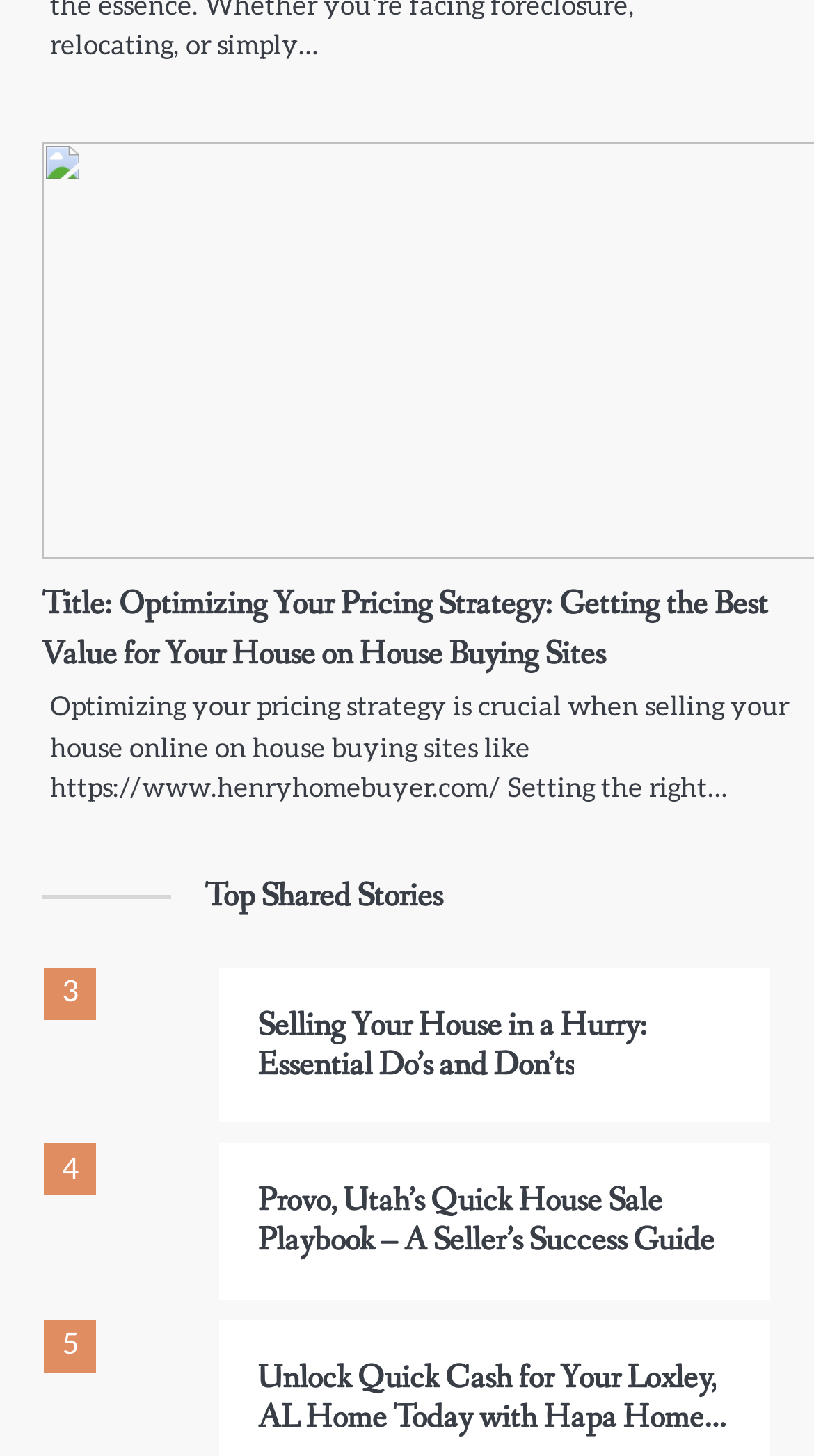How many links are there on the webpage?
Based on the image, answer the question with a single word or brief phrase.

5